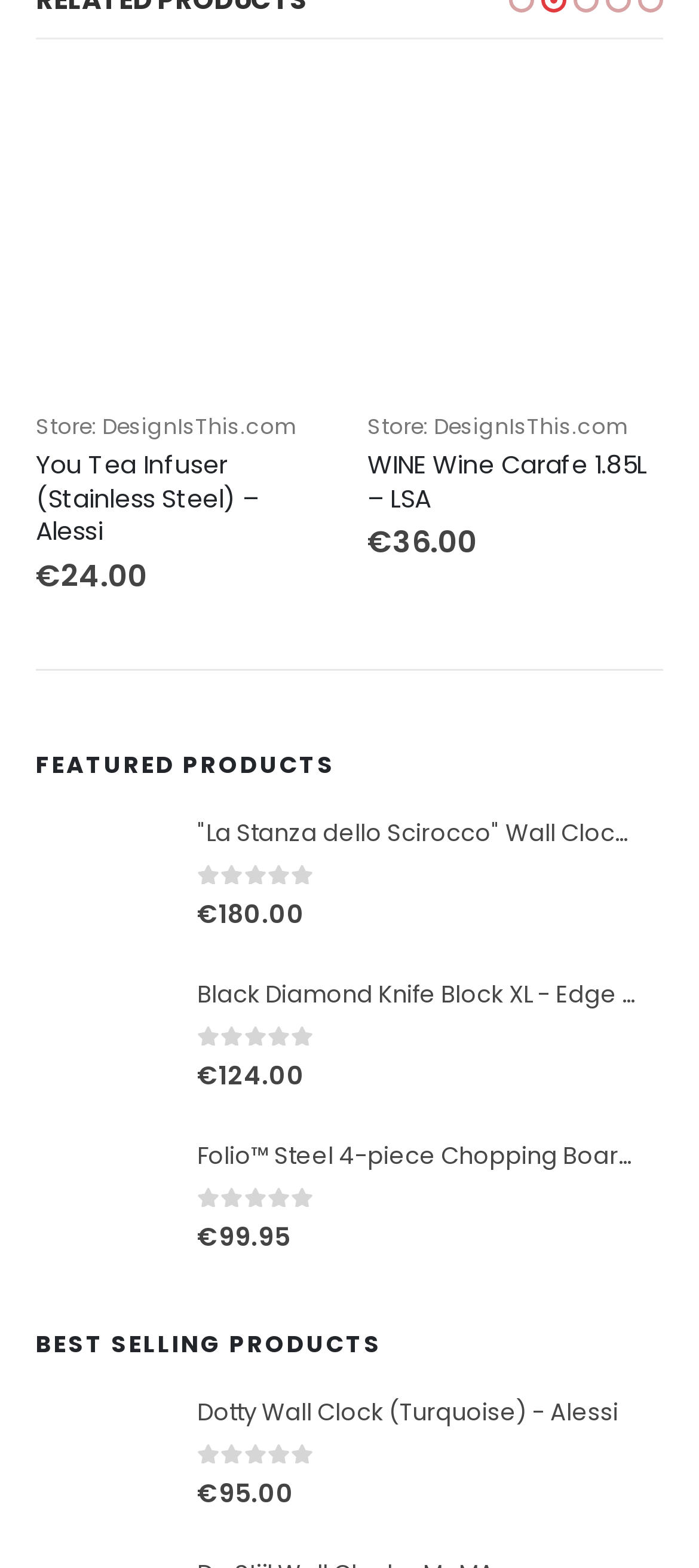What is the price of the Yogi Sponge Holder?
Carefully examine the image and provide a detailed answer to the question.

I looked at the price information next to the Yogi Sponge Holder product link and image, and it says €14.50.